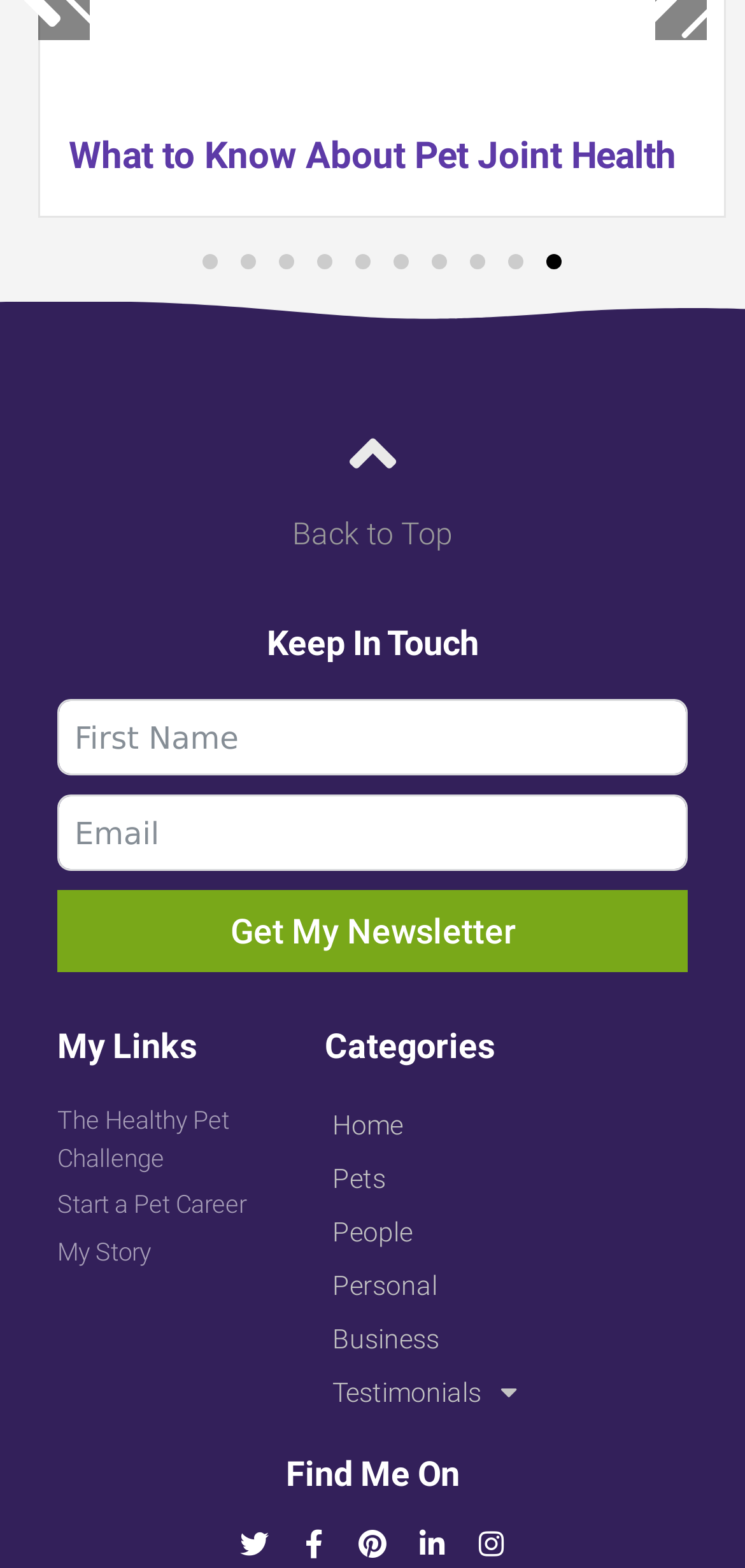How many social media links are available?
From the image, respond using a single word or phrase.

5